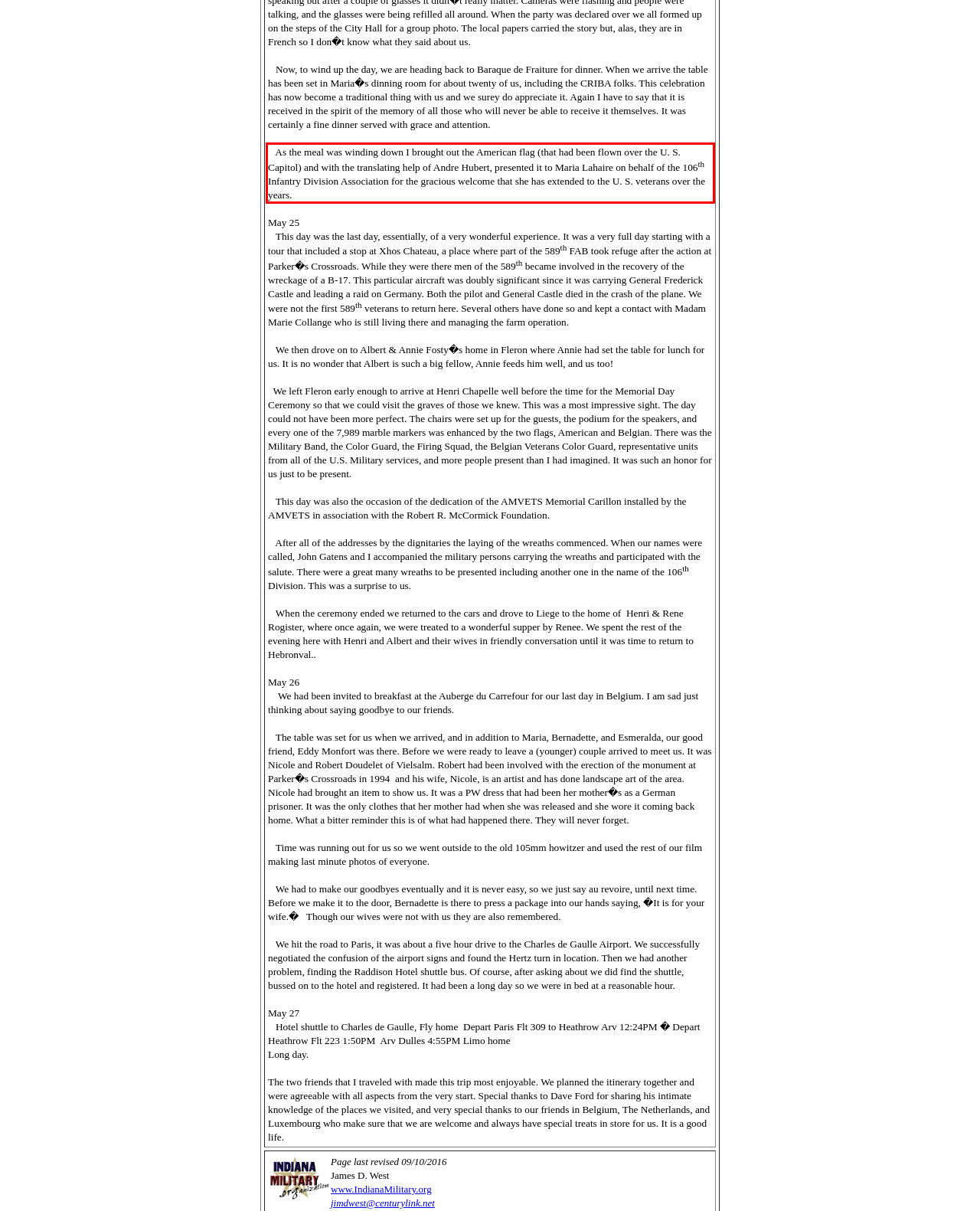Within the screenshot of the webpage, there is a red rectangle. Please recognize and generate the text content inside this red bounding box.

As the meal was winding down I brought out the American flag (that had been flown over the U. S. Capitol) and with the translating help of Andre Hubert, presented it to Maria Lahaire on behalf of the 106th Infantry Division Association for the gracious welcome that she has extended to the U. S. veterans over the years.